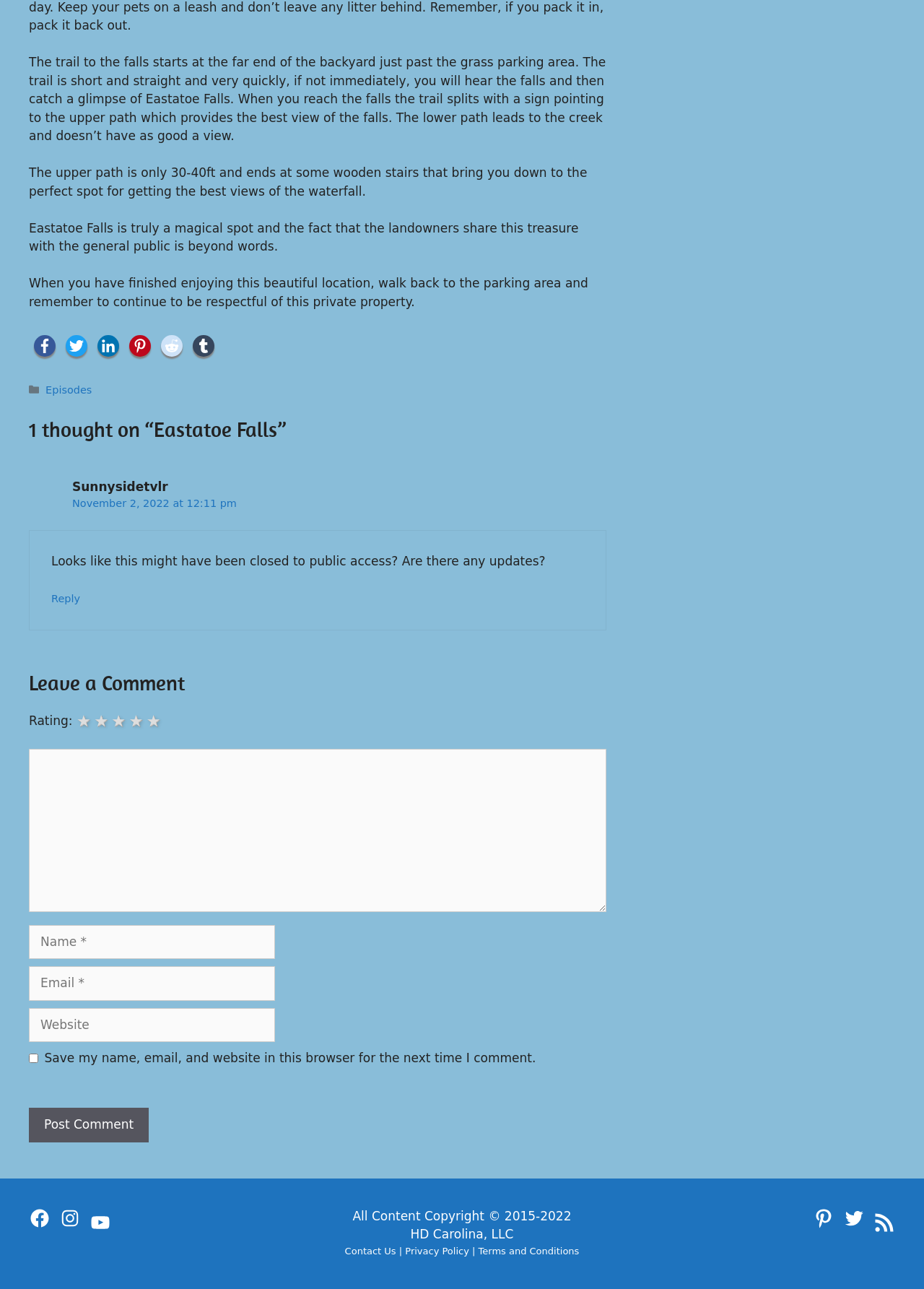Pinpoint the bounding box coordinates of the clickable area needed to execute the instruction: "Click the link to reply to Sunnysidetvlr". The coordinates should be specified as four float numbers between 0 and 1, i.e., [left, top, right, bottom].

[0.055, 0.46, 0.087, 0.469]